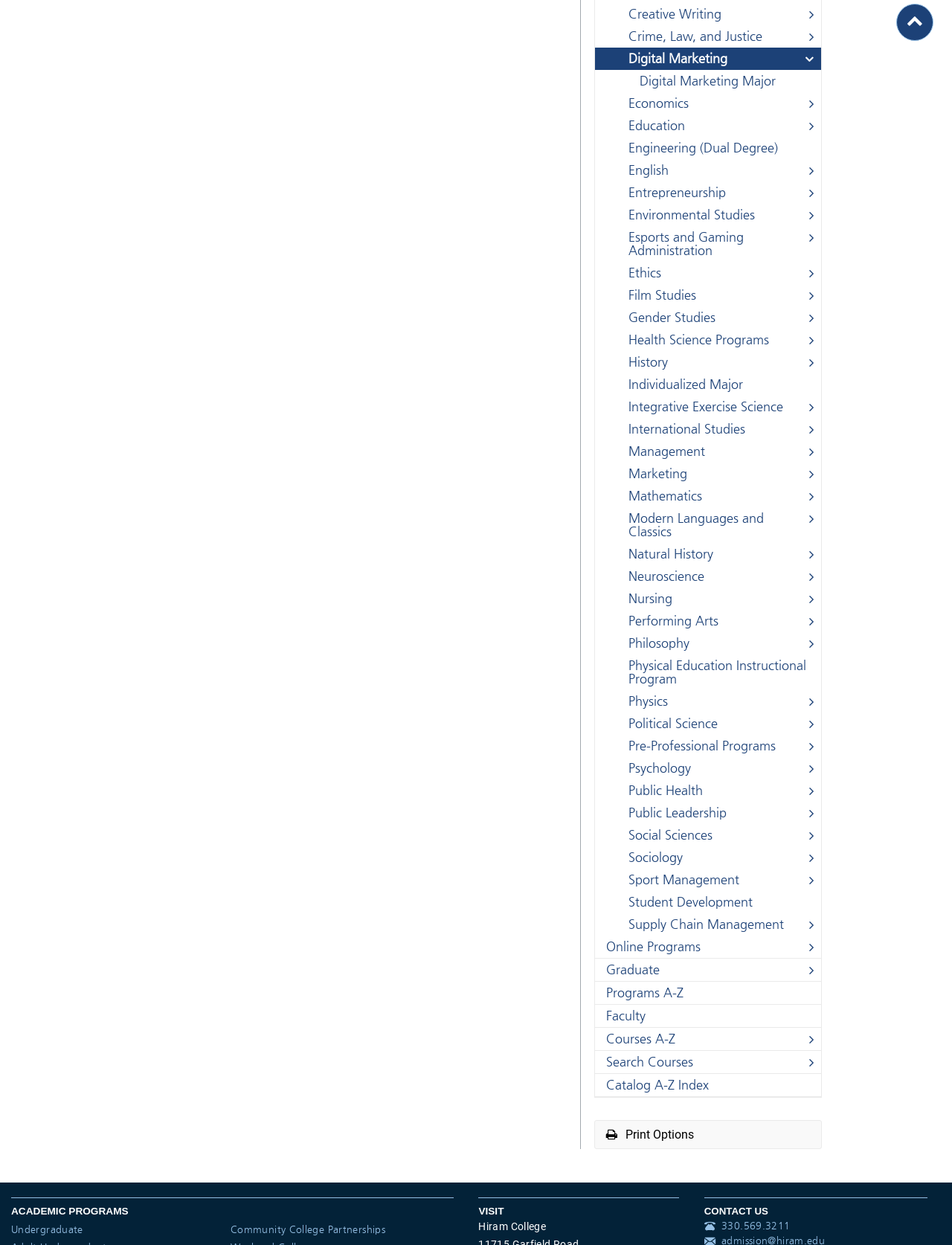Pinpoint the bounding box coordinates of the element you need to click to execute the following instruction: "Log in or sign up". The bounding box should be represented by four float numbers between 0 and 1, in the format [left, top, right, bottom].

None